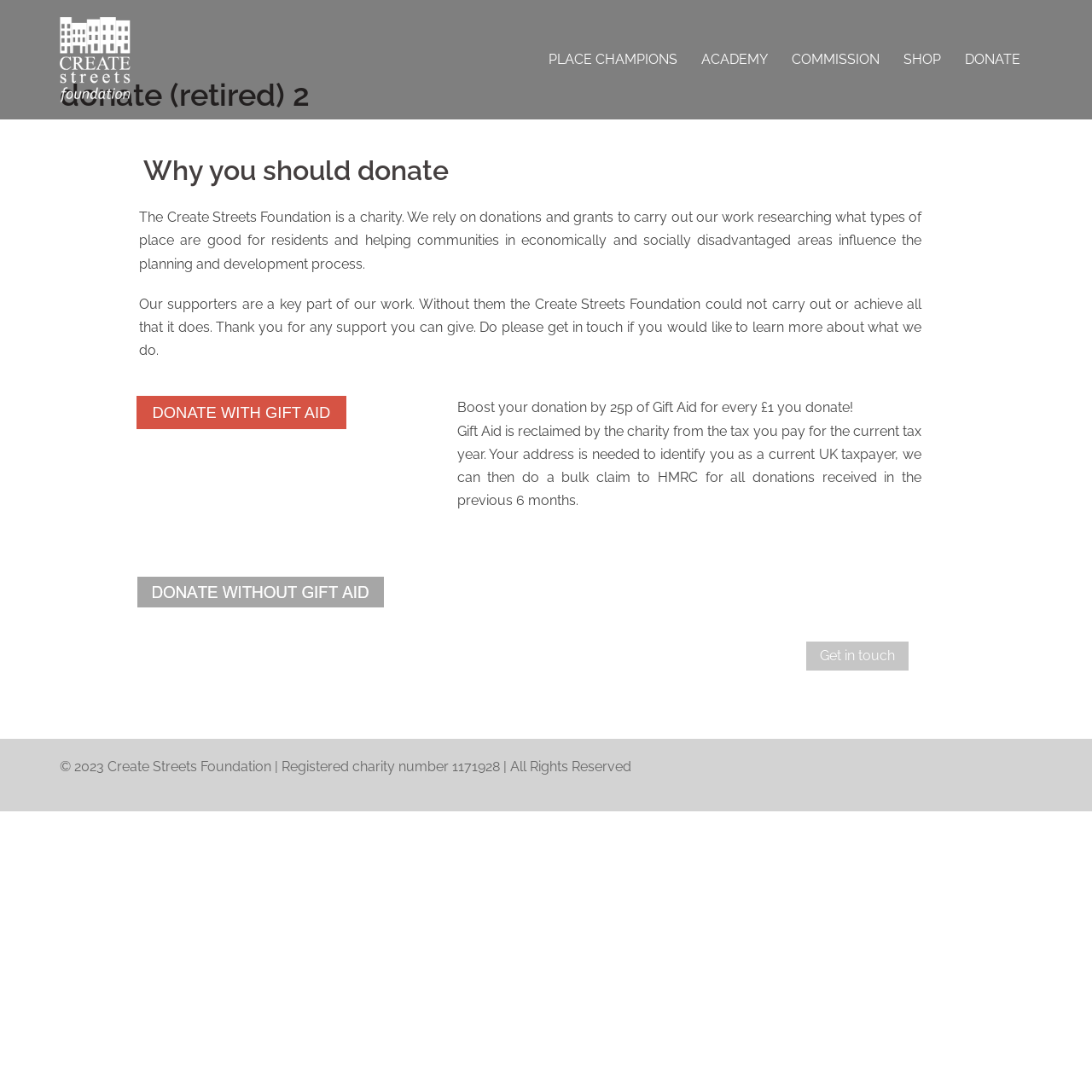Extract the text of the main heading from the webpage.

donate (retired) 2